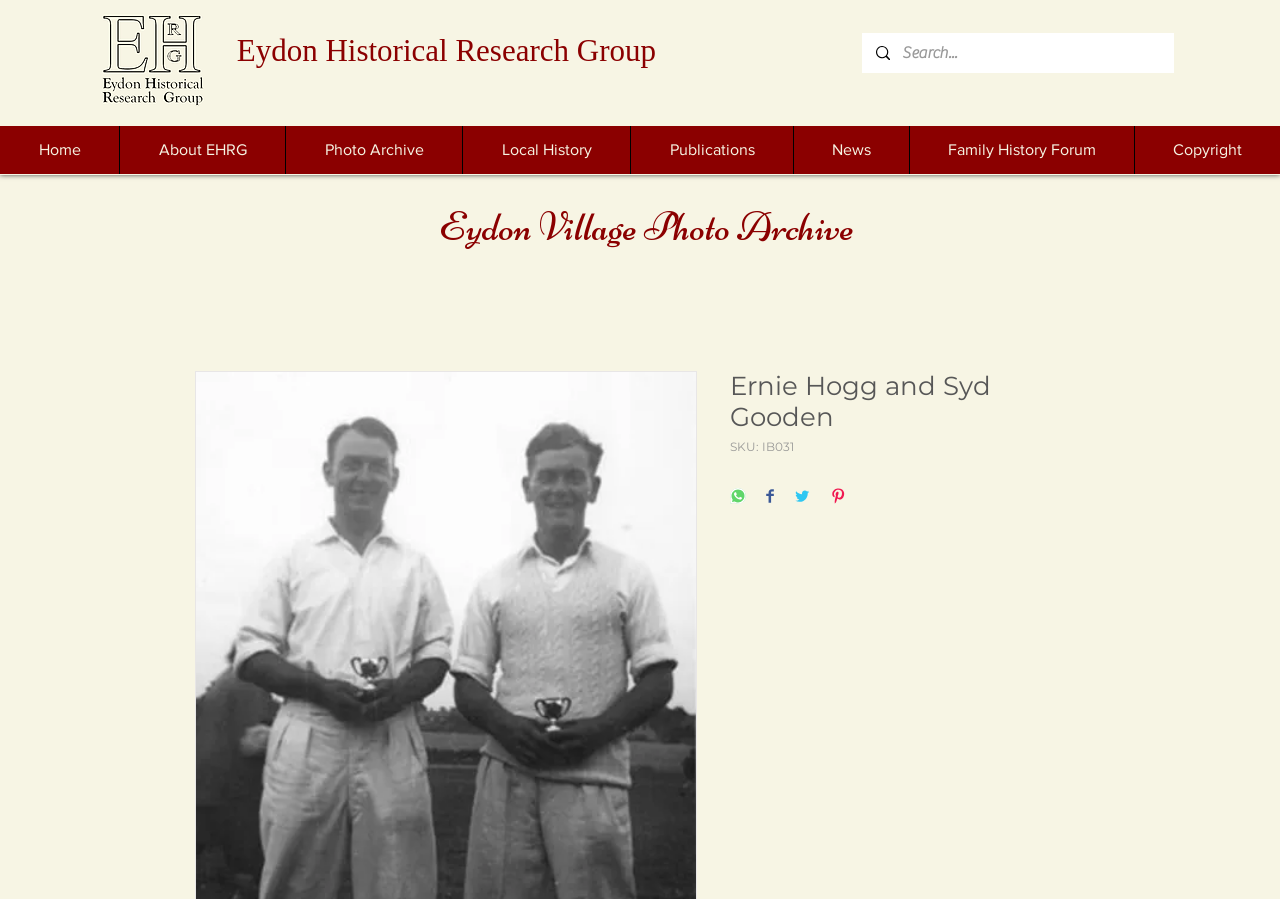Please provide a brief answer to the following inquiry using a single word or phrase:
How many social media sharing buttons are there?

4